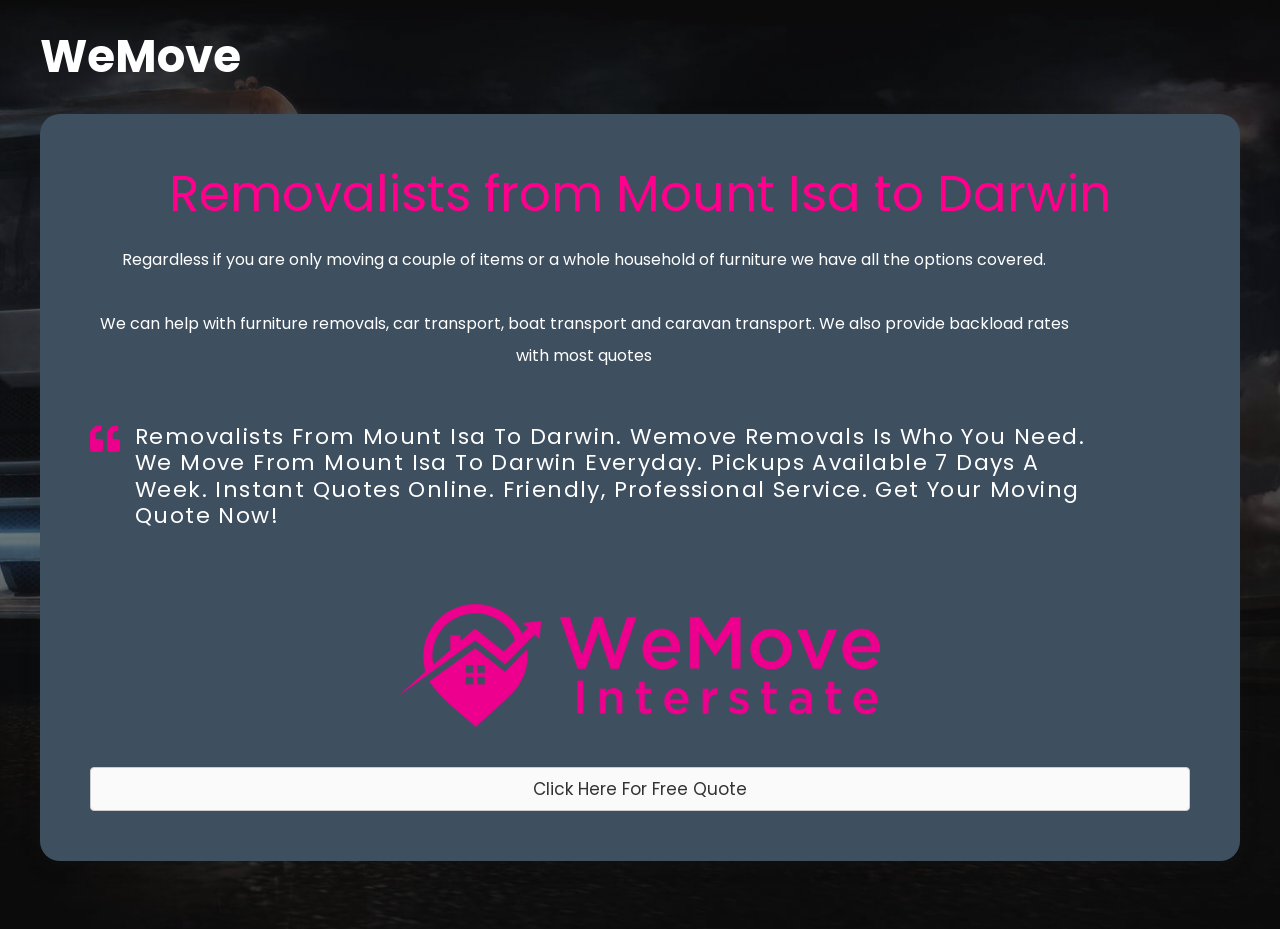Find and provide the bounding box coordinates for the UI element described here: "Names". The coordinates should be given as four float numbers between 0 and 1: [left, top, right, bottom].

None